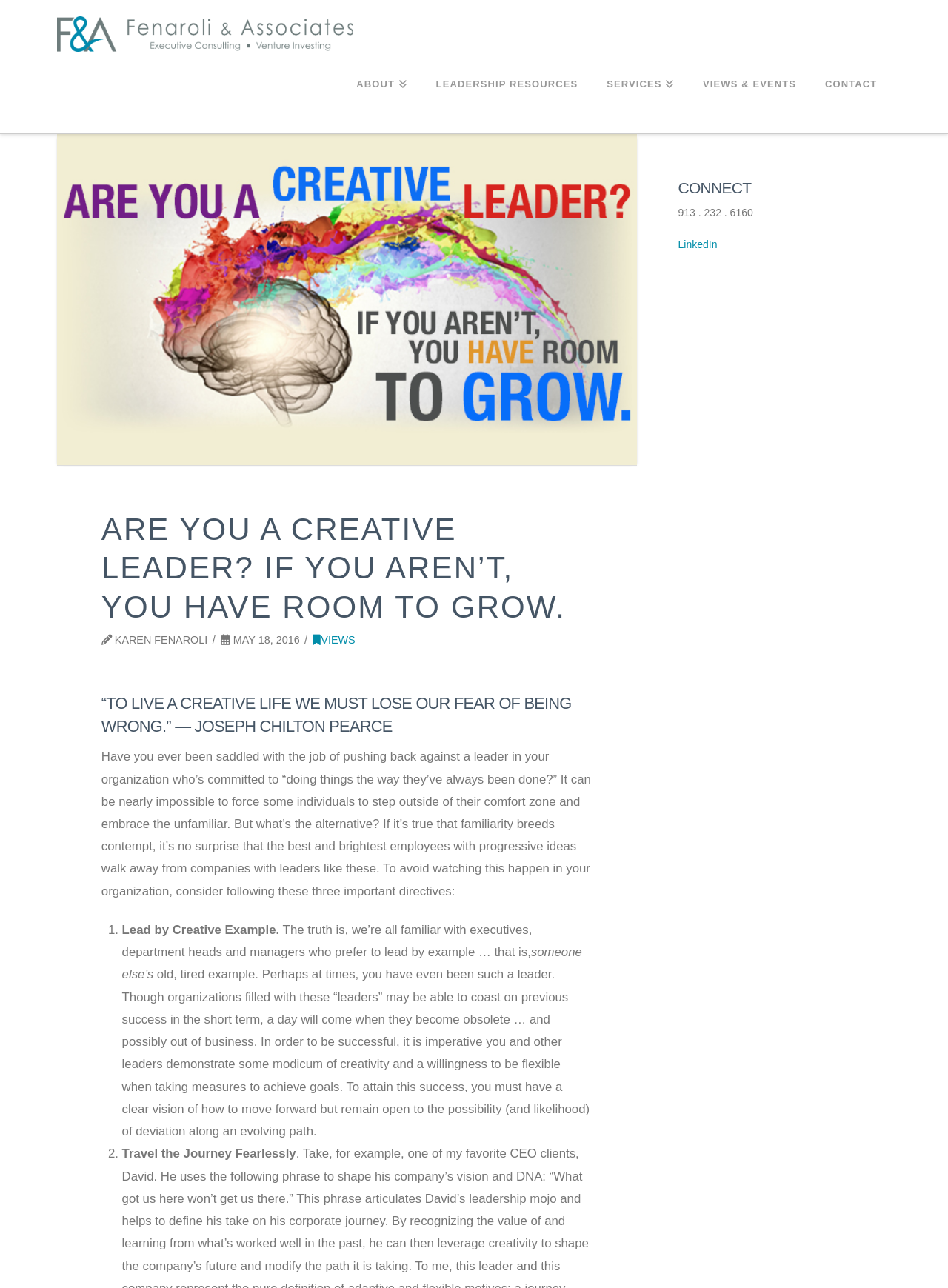Provide your answer in one word or a succinct phrase for the question: 
What is the phone number provided for contact?

913. 232. 6160